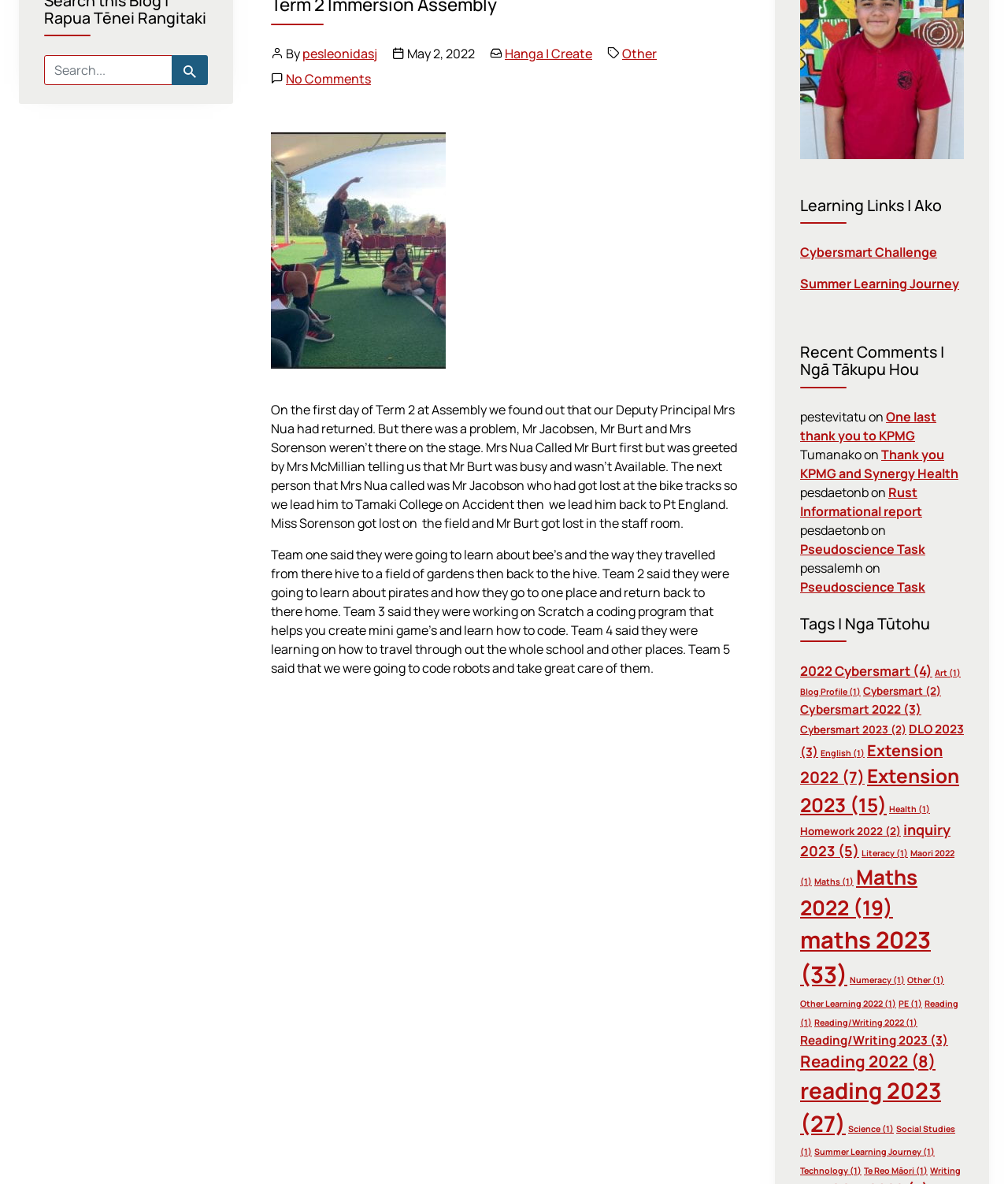Specify the bounding box coordinates of the element's area that should be clicked to execute the given instruction: "Explore the Cybersmart Challenge". The coordinates should be four float numbers between 0 and 1, i.e., [left, top, right, bottom].

[0.794, 0.205, 0.93, 0.22]